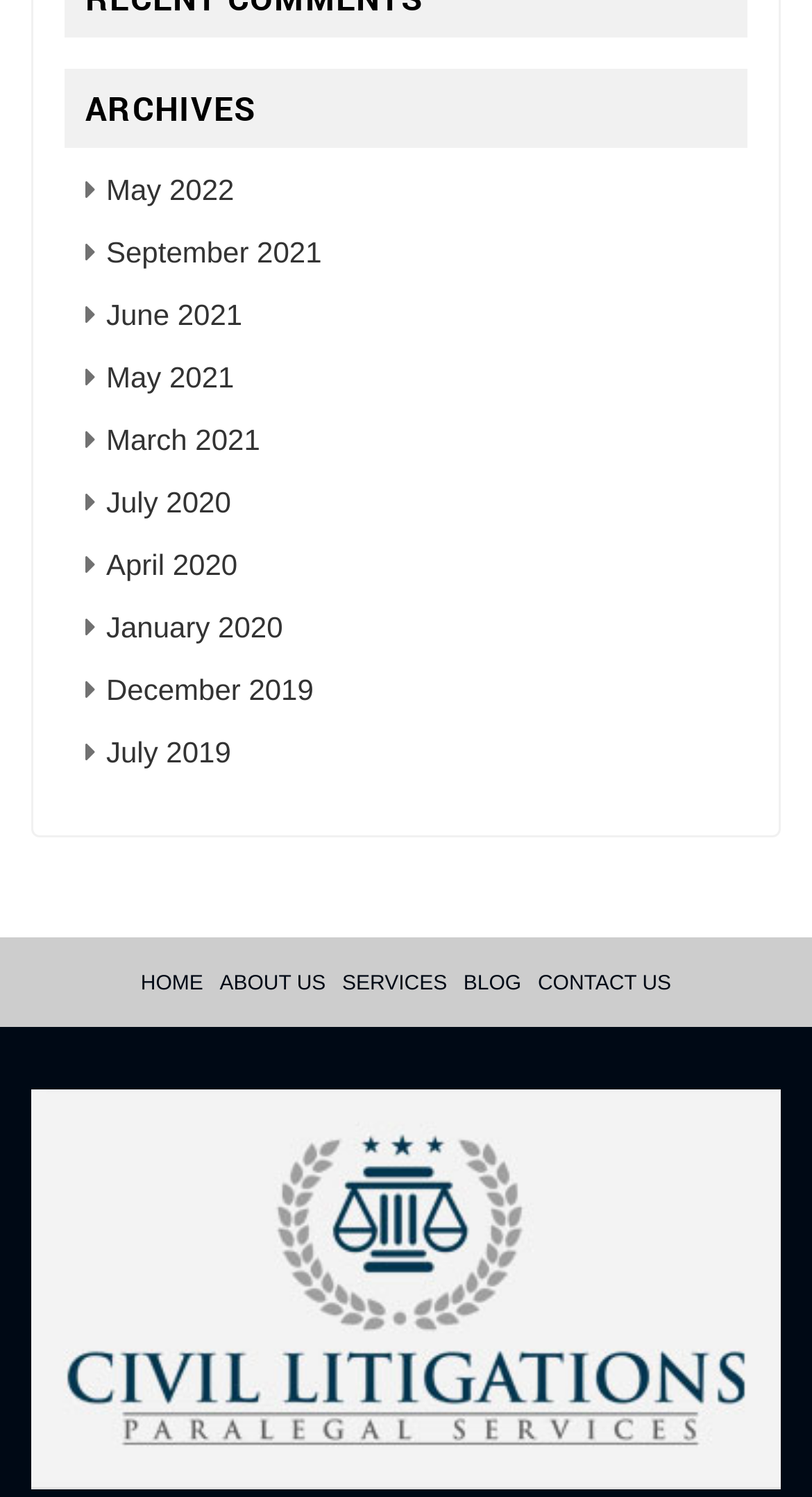Determine the bounding box coordinates for the area that needs to be clicked to fulfill this task: "click the phone number". The coordinates must be given as four float numbers between 0 and 1, i.e., [left, top, right, bottom].

None